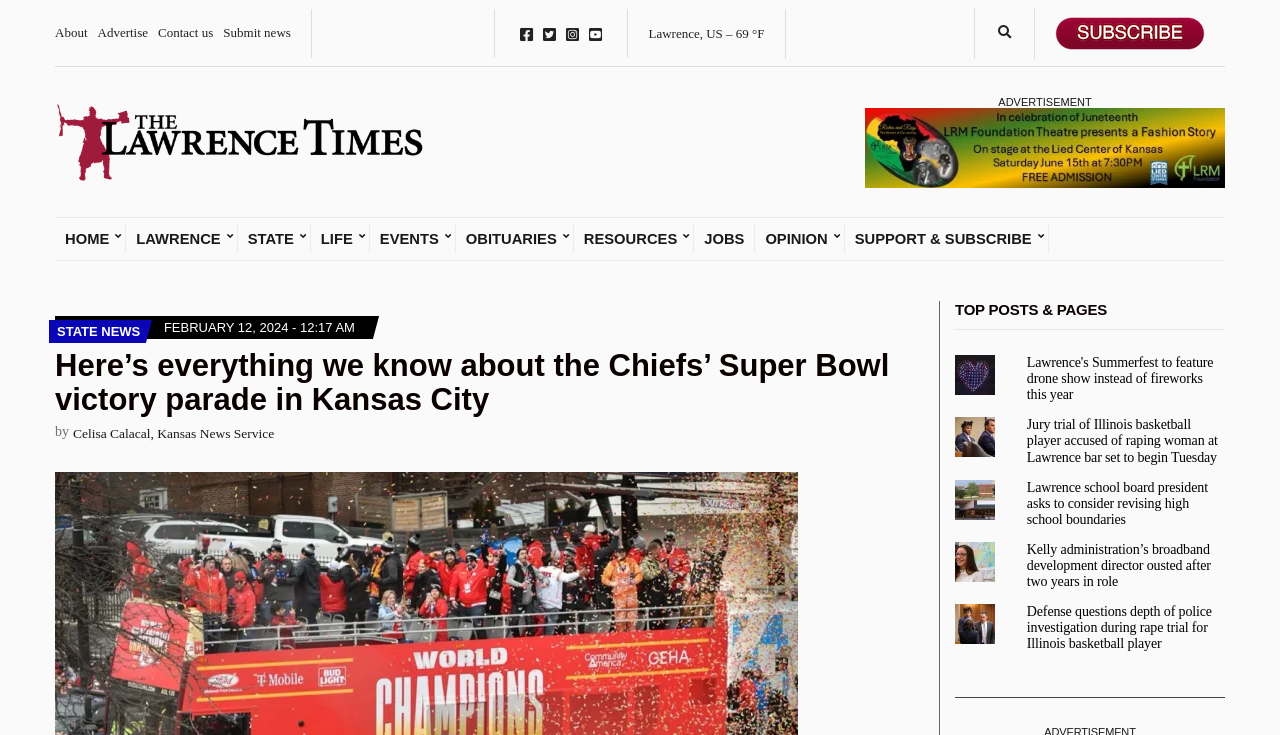Locate the bounding box coordinates of the element to click to perform the following action: 'Check out the 'Lawrence's Summerfest to feature drone show instead of fireworks this year' post'. The coordinates should be given as four float values between 0 and 1, in the form of [left, top, right, bottom].

[0.802, 0.483, 0.948, 0.547]